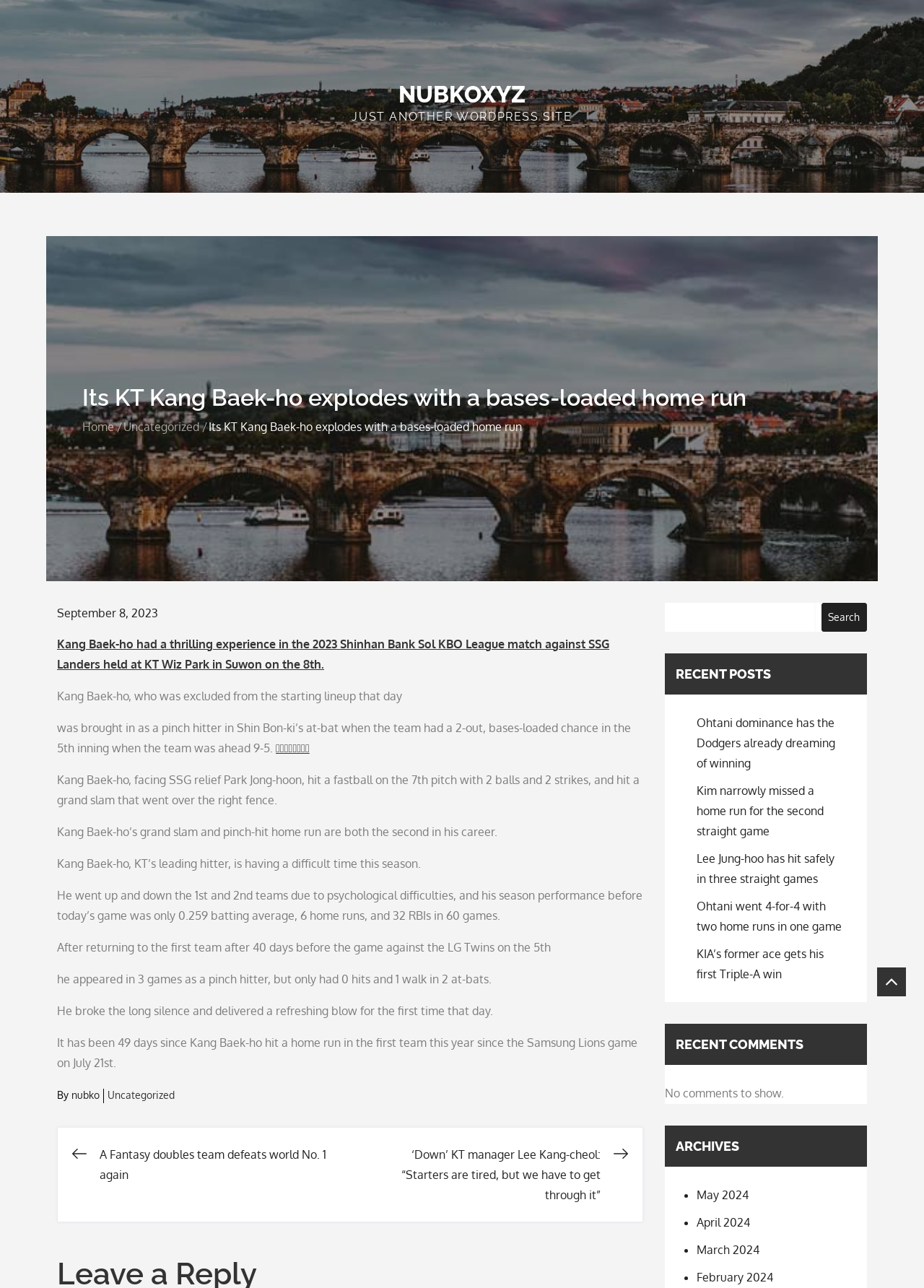Using the format (top-left x, top-left y, bottom-right x, bottom-right y), and given the element description, identify the bounding box coordinates within the screenshot: Home

[0.089, 0.326, 0.123, 0.337]